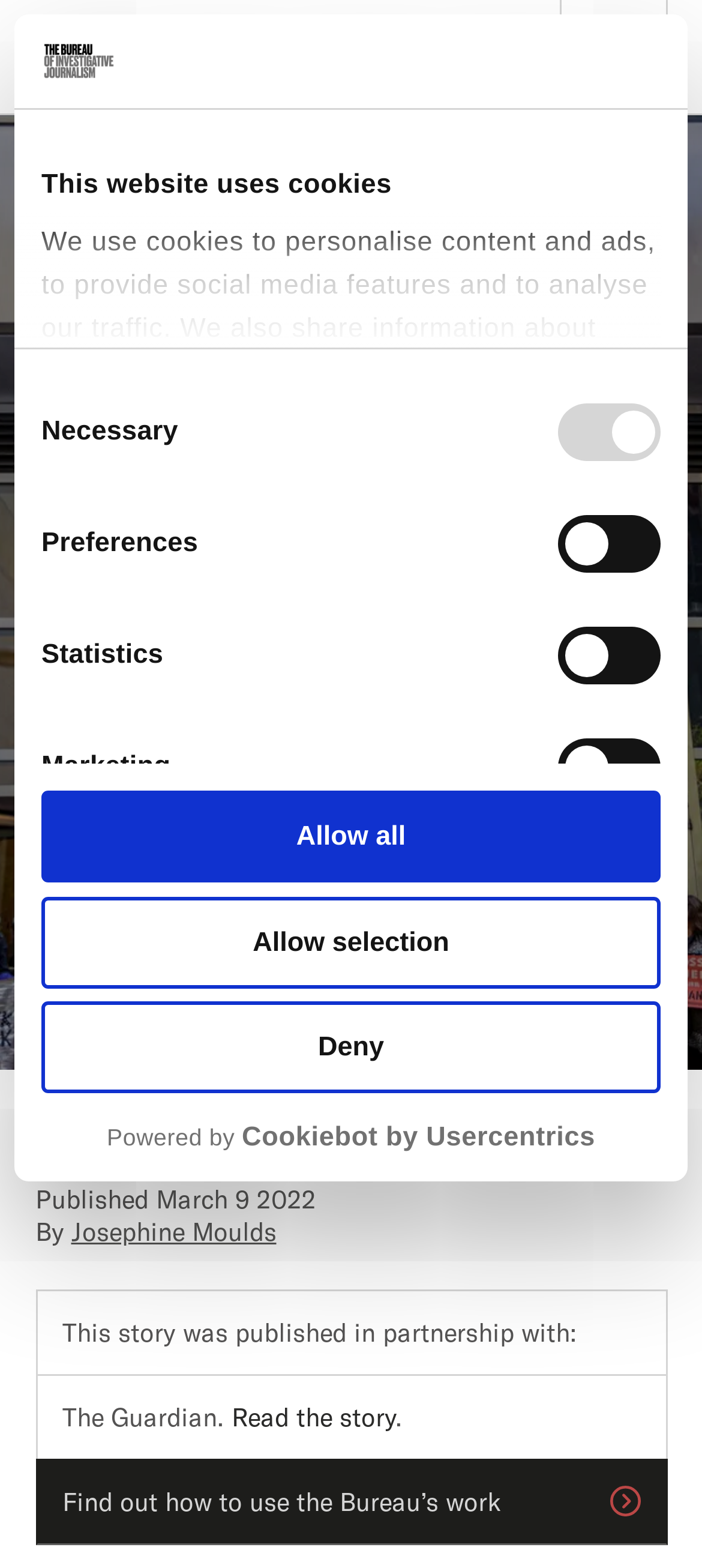What is the name of the organization that published the article in partnership with?
Based on the visual information, provide a detailed and comprehensive answer.

I found the name of the organization by looking at the publication information section, where it says 'This story was published in partnership with: The Guardian'.